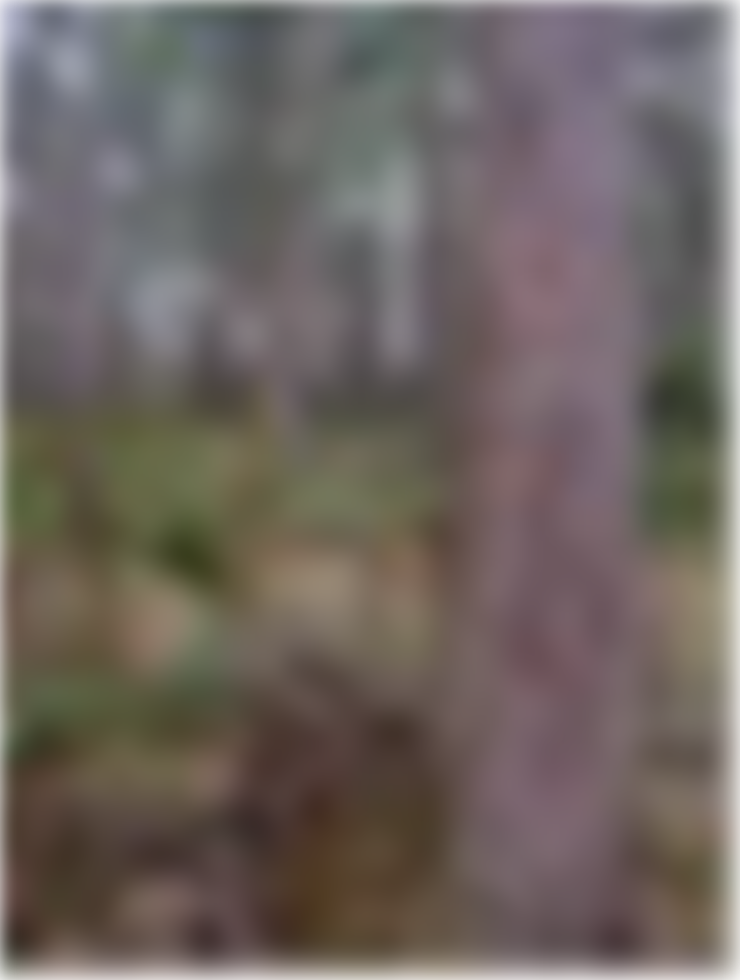Give a thorough caption of the image, focusing on all visible elements.

The image depicts a scene of coppiced regrowth following a pruning process focused on a single stem. In the foreground, a well-defined tree trunk stands prominently, suggesting a recent pruning event that encourages vigorous growth. The surrounding area features a lush, green backdrop of foliage, indicating a healthy and flourishing environment where new growth thrives. This visual showcases the positive impact of directed pruning, akin to steering traffic, as it helps to manage energy flows within the tree, prioritizing specific branches for optimal growth. The image is a testament to sustainable forestry practices, illustrating how careful management can revitalize woodlands and enhance biodiversity.